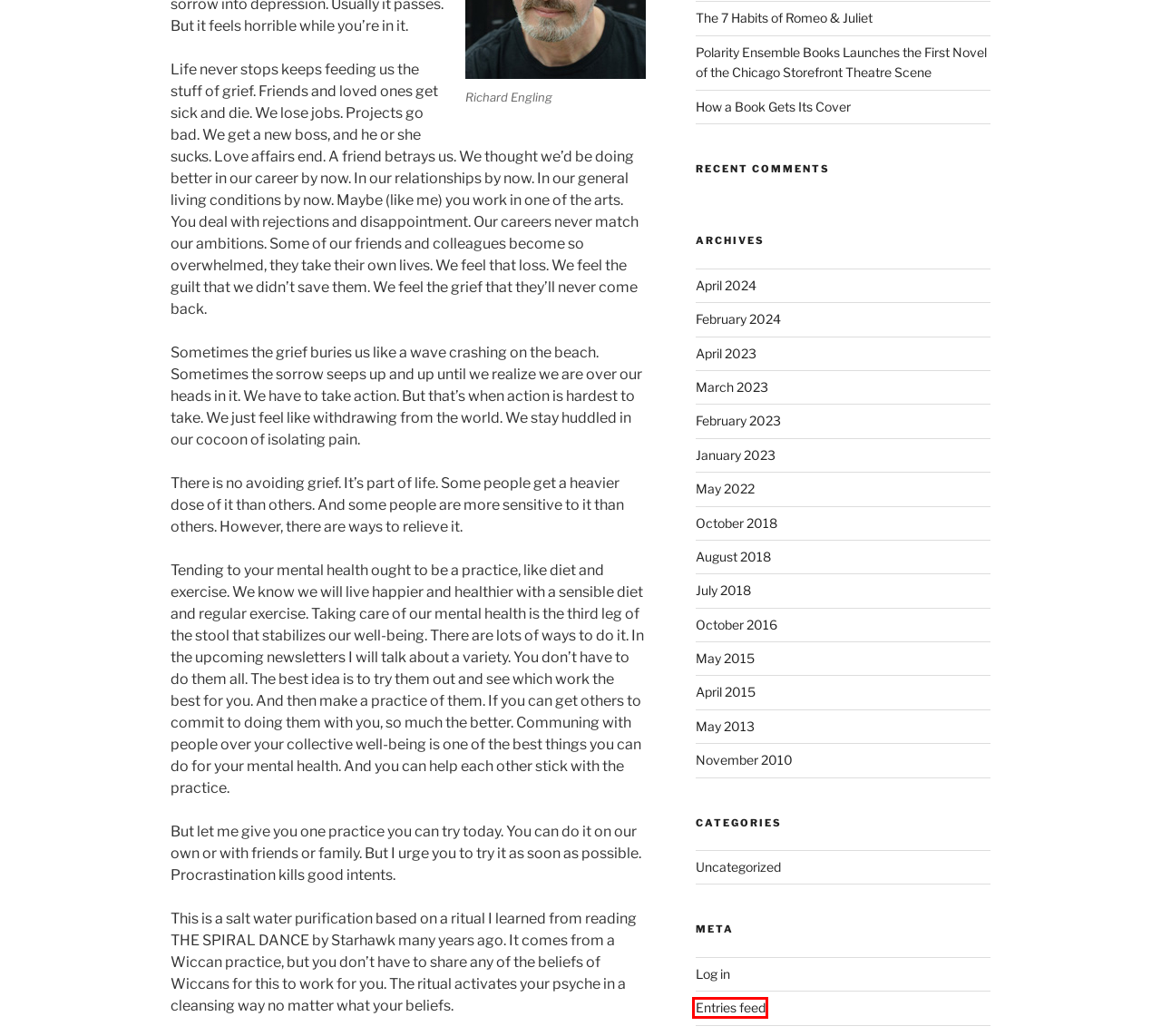You are given a screenshot of a webpage with a red bounding box around an element. Choose the most fitting webpage description for the page that appears after clicking the element within the red bounding box. Here are the candidates:
A. Uncategorized – Richard Engling
B. January 2023 – Richard Engling
C. Richard Engling
D. February 2024 – Richard Engling
E. May 2022 – Richard Engling
F. May 2015 – Richard Engling
G. October 2016 – Richard Engling
H. How a Book Gets Its Cover – Richard Engling

C